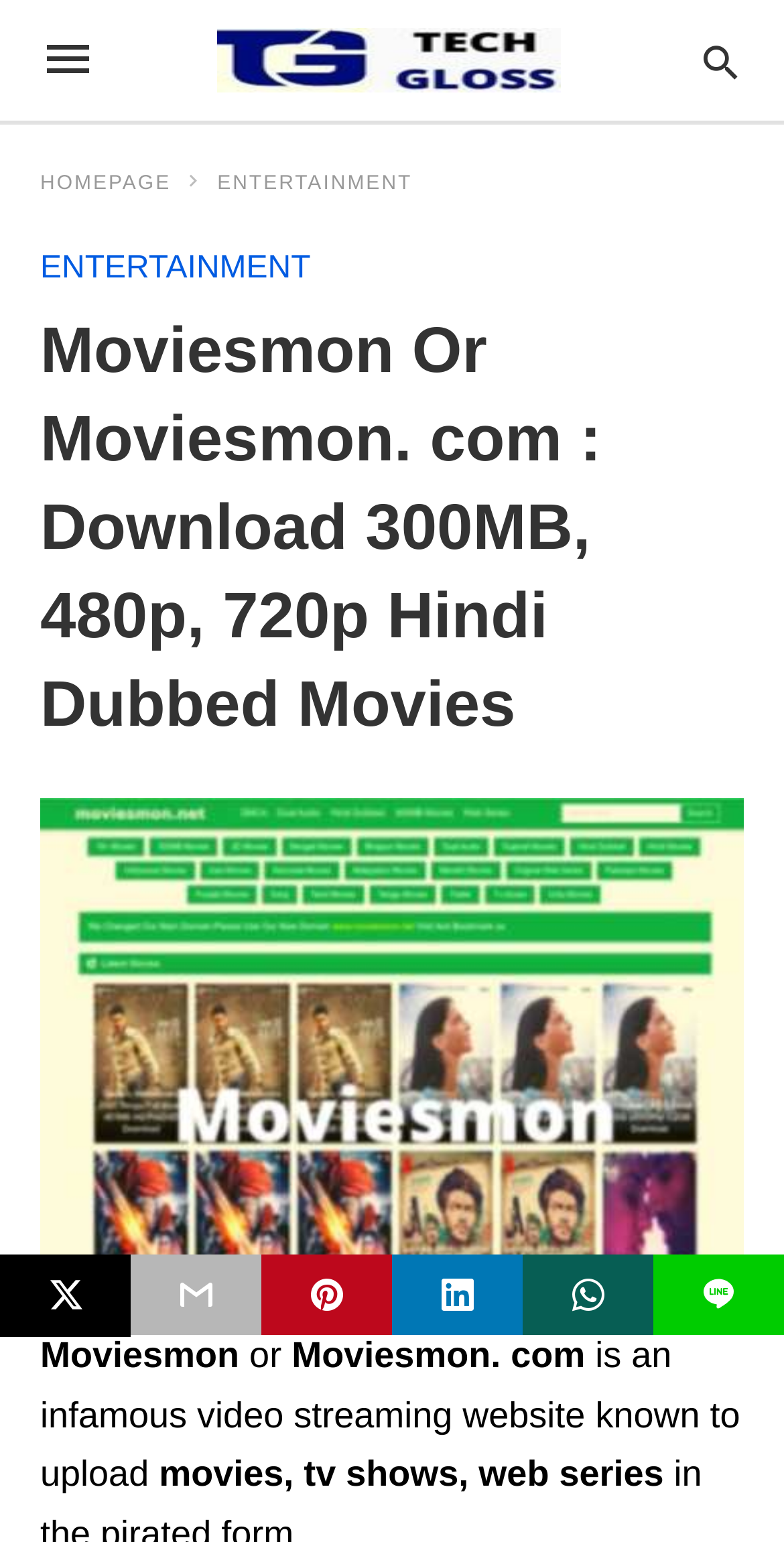Given the description title="linkedin share", predict the bounding box coordinates of the UI element. Ensure the coordinates are in the format (top-left x, top-left y, bottom-right x, bottom-right y) and all values are between 0 and 1.

[0.5, 0.814, 0.667, 0.866]